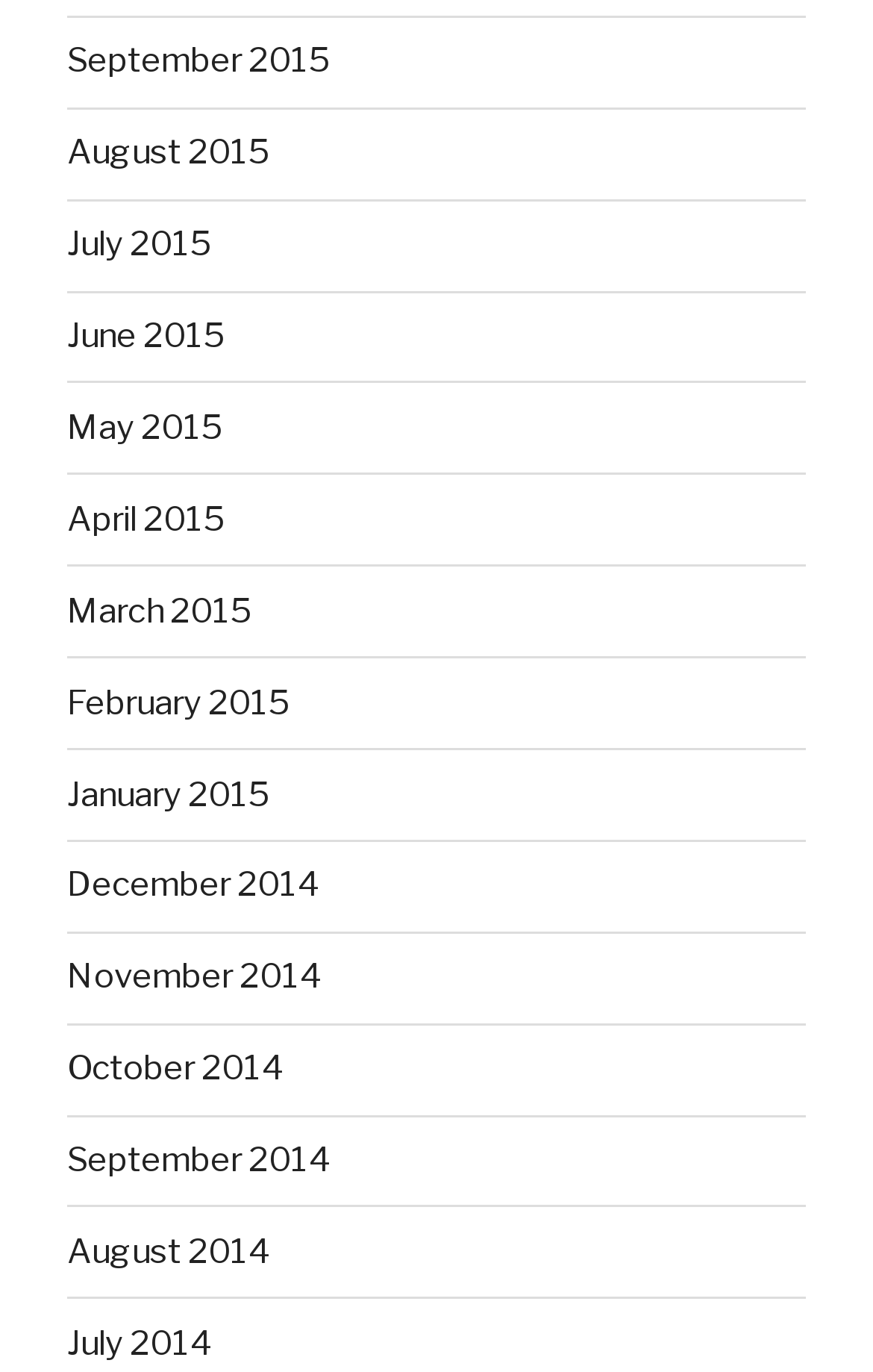How many links are there in the first row?
Look at the image and answer the question using a single word or phrase.

4